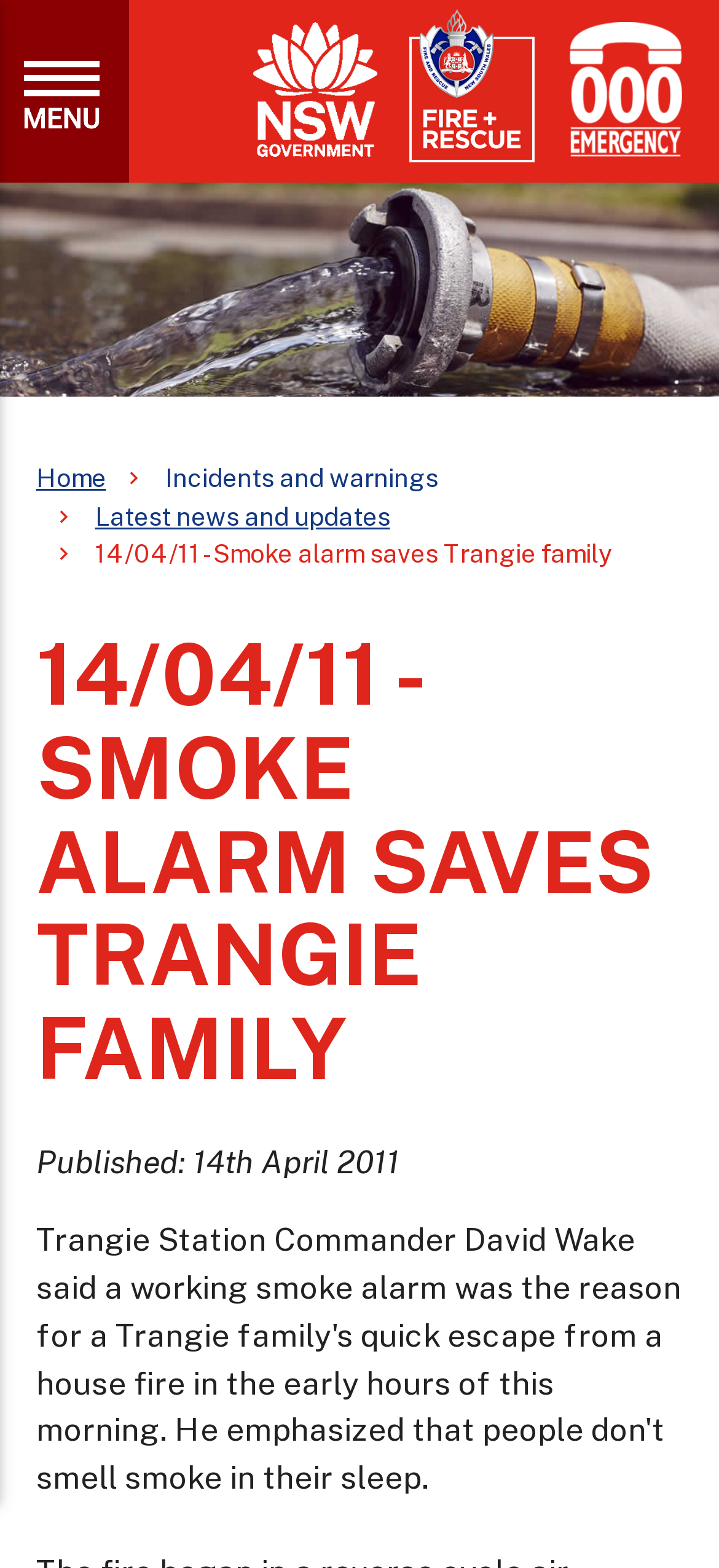Identify the primary heading of the webpage and provide its text.

14/04/11 - SMOKE ALARM SAVES TRANGIE FAMILY